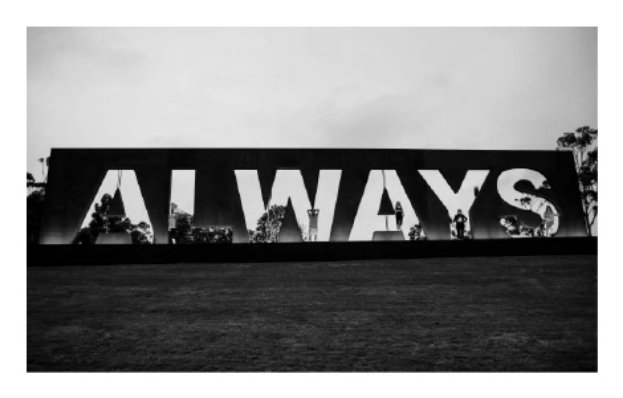Give a concise answer using one word or a phrase to the following question:
What is the significance of the silhouetted figures?

To emphasize scale